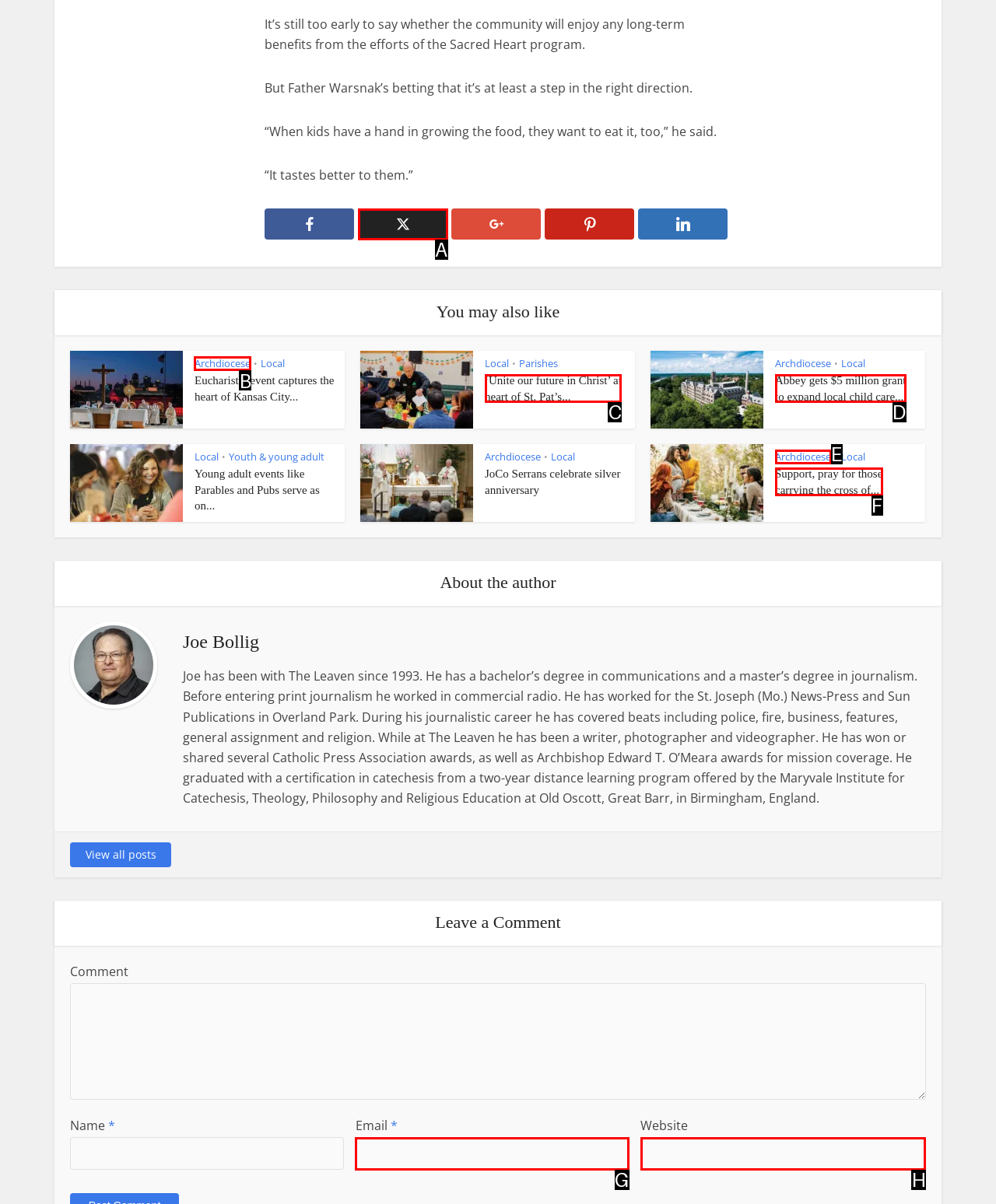Based on the task: Click on the 'Archdiocese' link, which UI element should be clicked? Answer with the letter that corresponds to the correct option from the choices given.

B